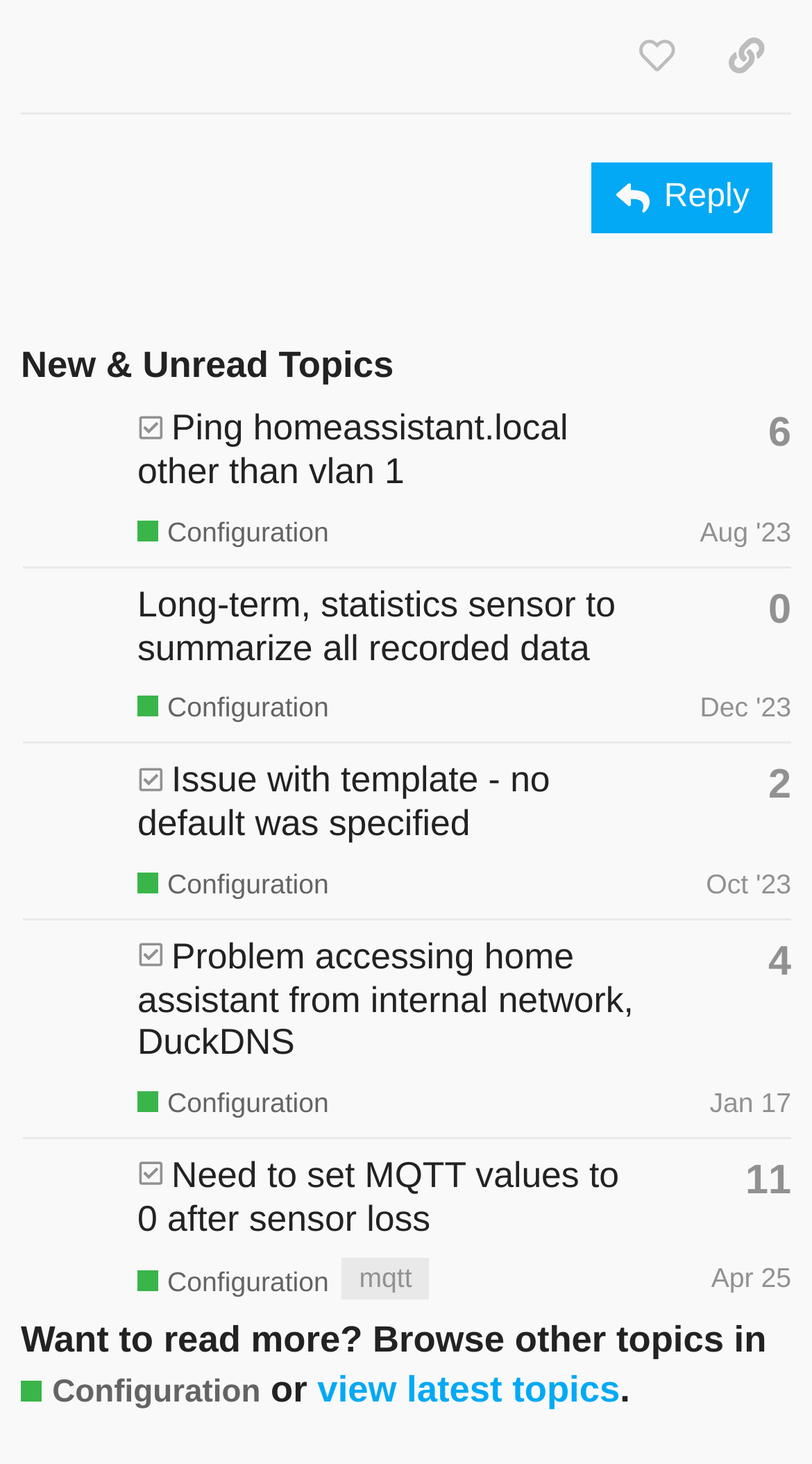What is the creation date of the topic 'Need to set MQTT values to 0 after sensor loss'? Based on the screenshot, please respond with a single word or phrase.

Mar 8, 2024